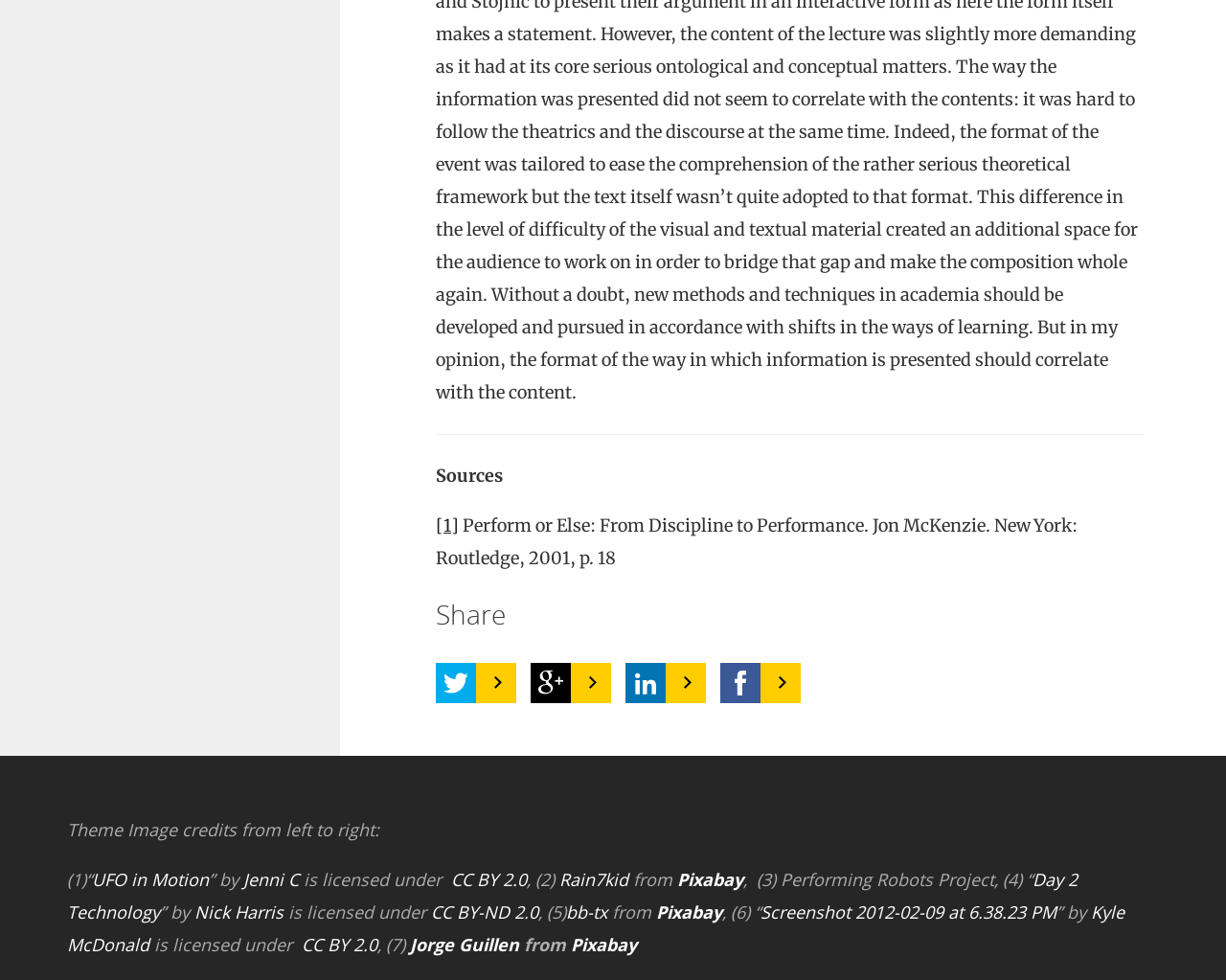Using the information from the screenshot, answer the following question thoroughly:
How many image credits are listed?

There are 7 image credits listed, which are (1) UFO in Motion, (2) Rain7kid, (3) Performing Robots Project, (4) Day 2 Technology, (5) bb-tx, (6) Screenshot 2012-02-09 at 6.38.23 PM, and (7) Jorge Guillen.